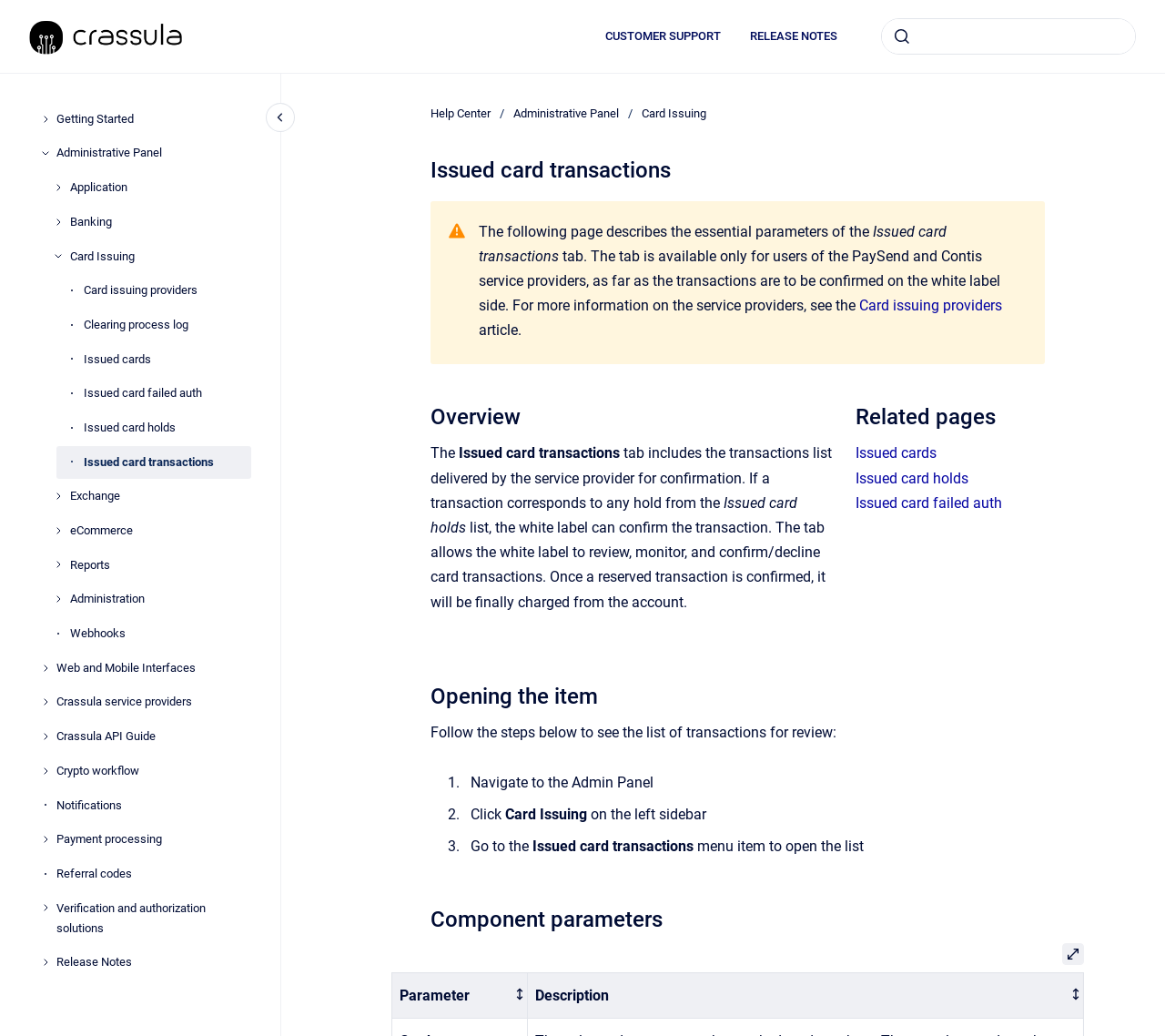Please mark the clickable region by giving the bounding box coordinates needed to complete this instruction: "open administrative panel".

[0.048, 0.132, 0.216, 0.164]